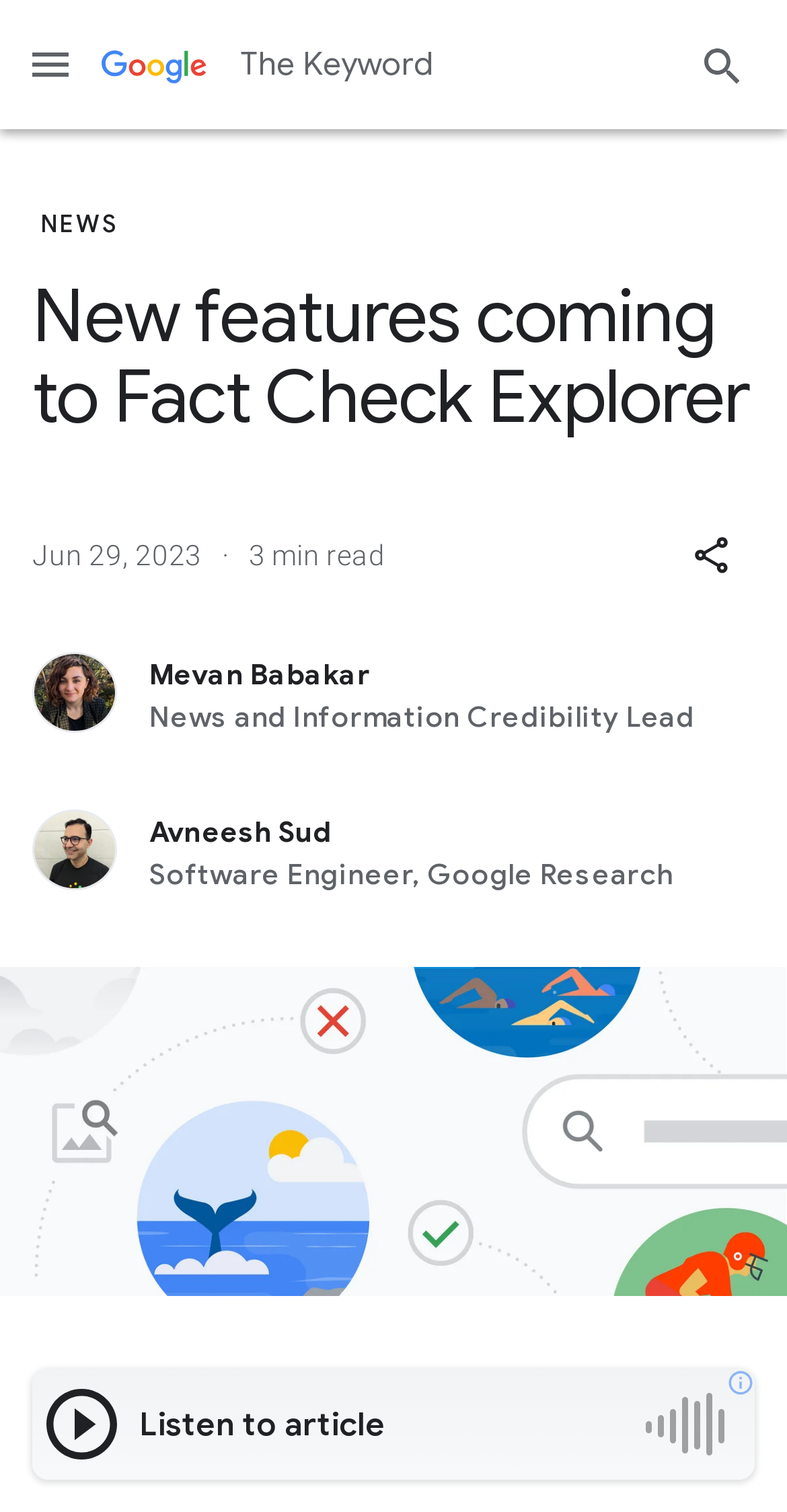Using the provided description Share, find the bounding box coordinates for the UI element. Provide the coordinates in (top-left x, top-left y, bottom-right x, bottom-right y) format, ensuring all values are between 0 and 1.

[0.846, 0.338, 0.959, 0.397]